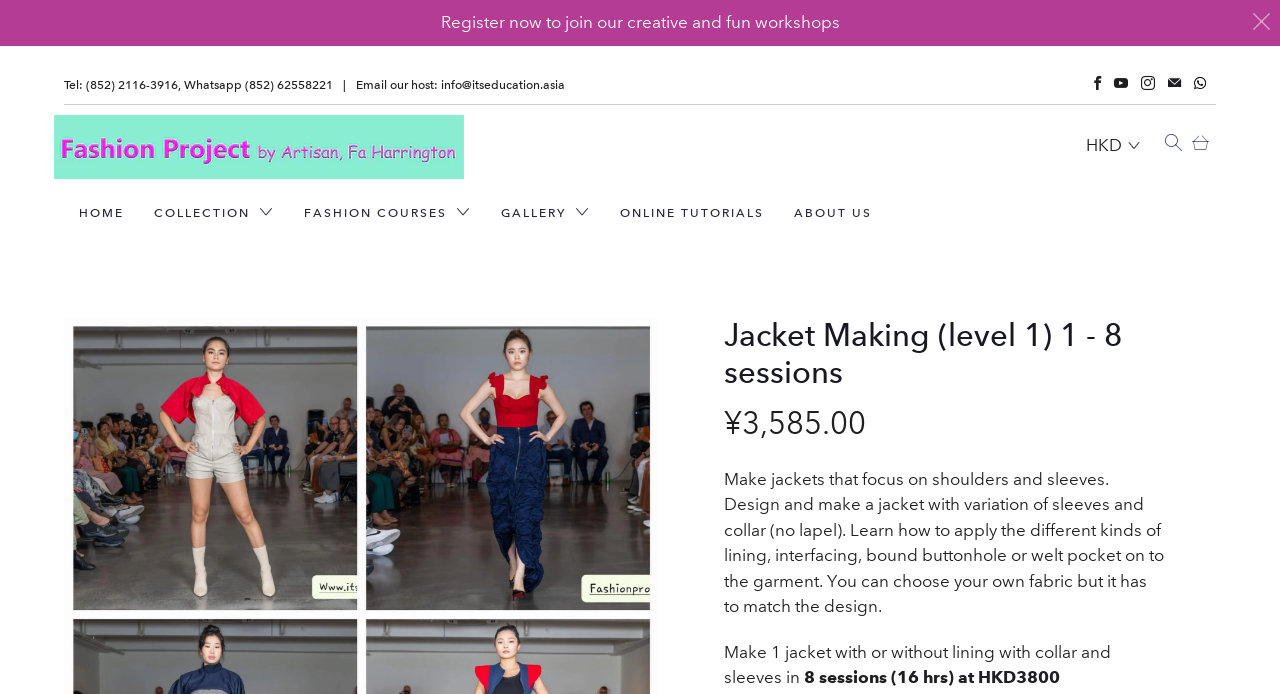Specify the bounding box coordinates of the area to click in order to follow the given instruction: "View the Fashion Project Hong Kong page."

[0.042, 0.165, 0.683, 0.257]